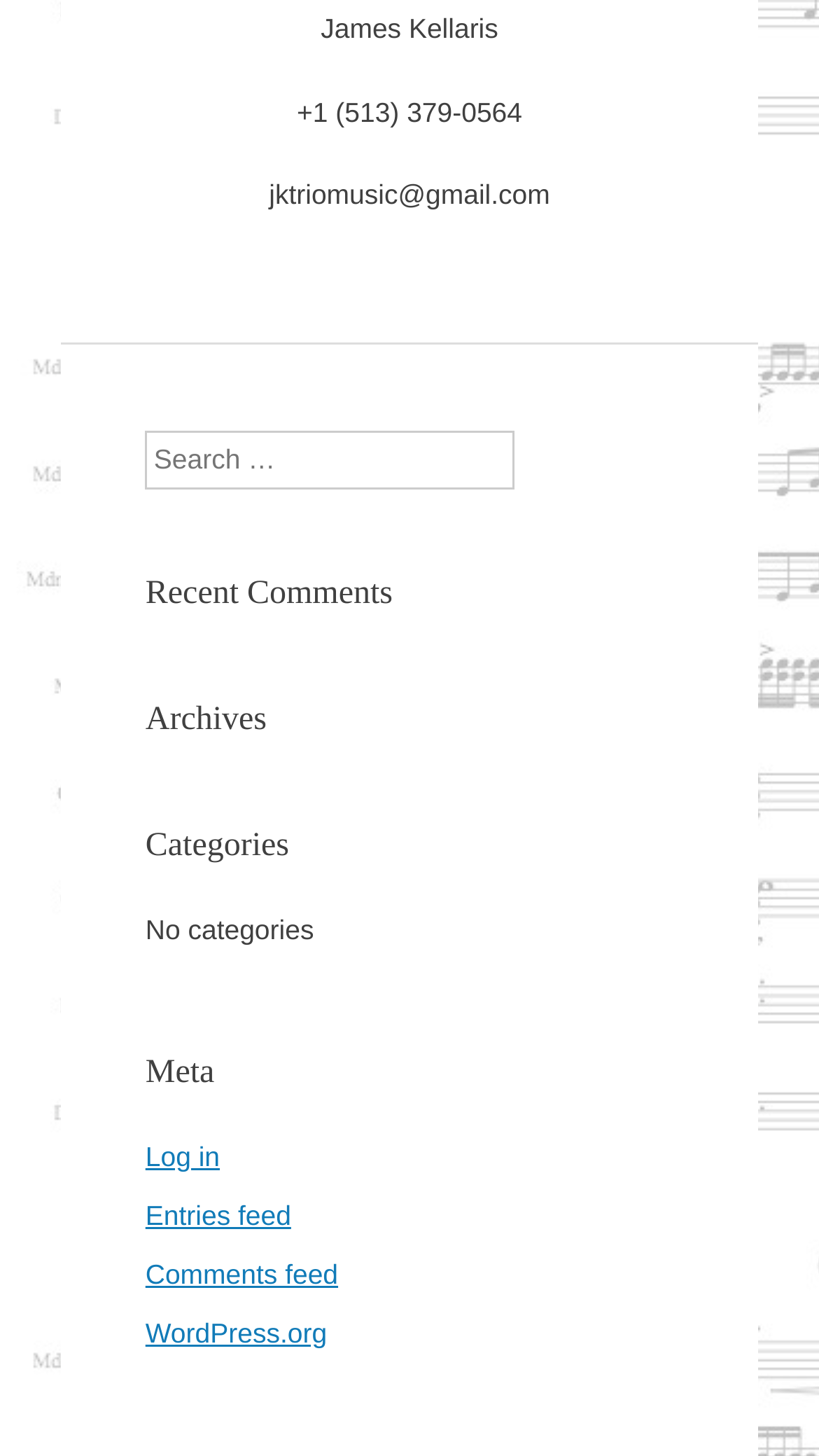What is the name of the person?
Look at the screenshot and provide an in-depth answer.

The name of the person is obtained from the StaticText element with the text 'James Kellaris' located at the top of the webpage.